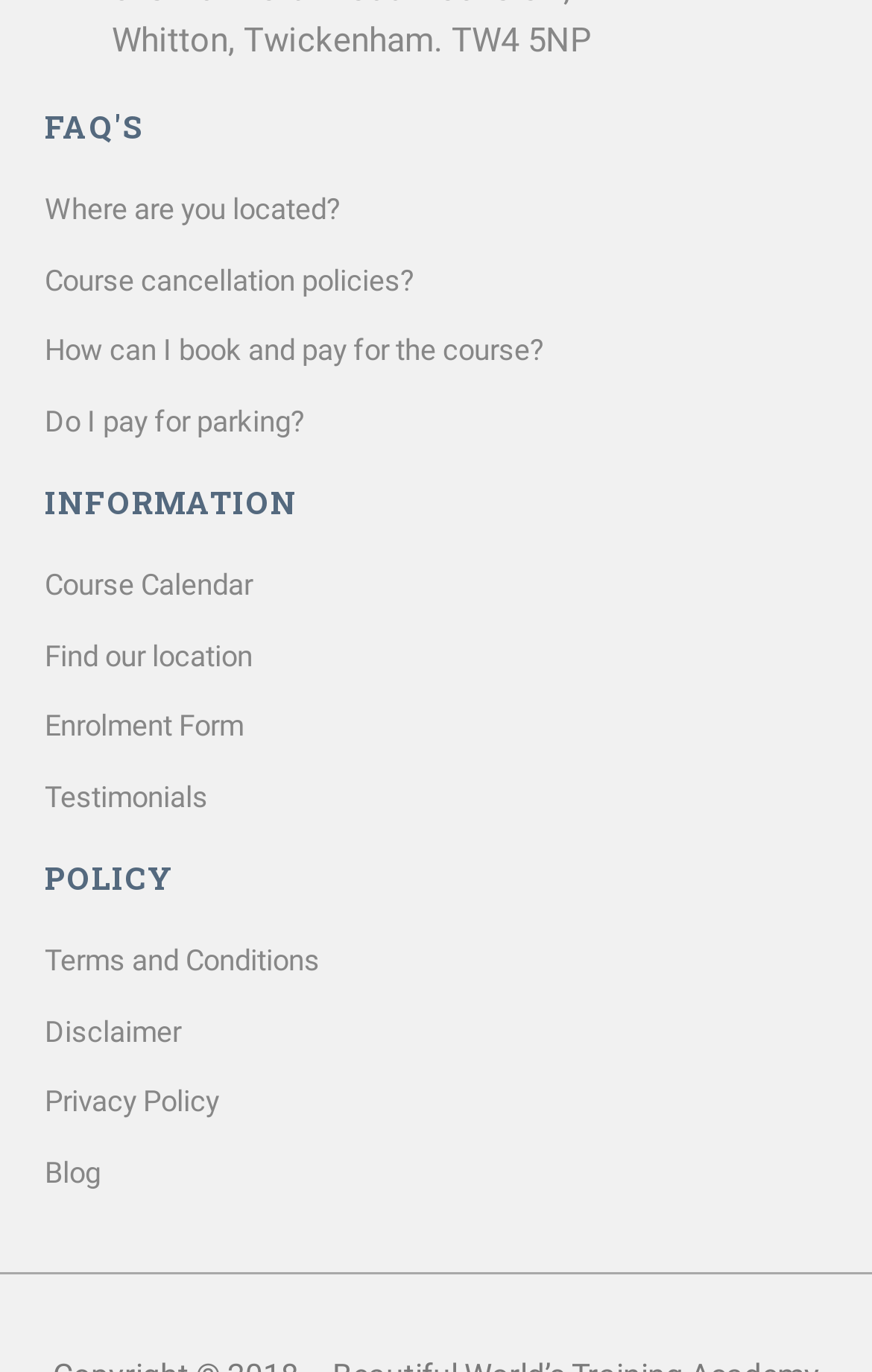Can you identify the bounding box coordinates of the clickable region needed to carry out this instruction: 'View FAQs'? The coordinates should be four float numbers within the range of 0 to 1, stated as [left, top, right, bottom].

[0.051, 0.082, 0.949, 0.105]